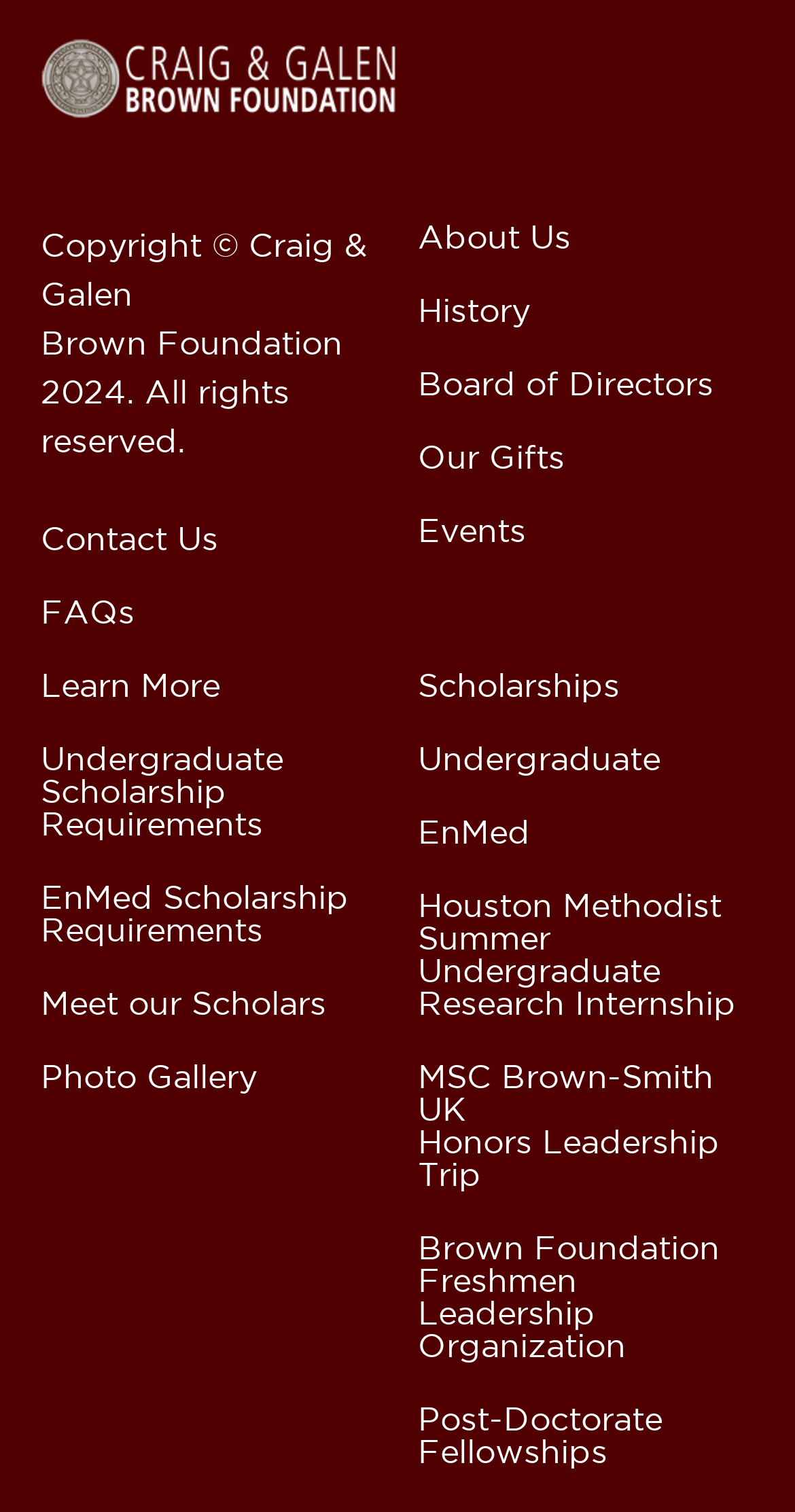What is the name of the foundation? Observe the screenshot and provide a one-word or short phrase answer.

Brown Foundation